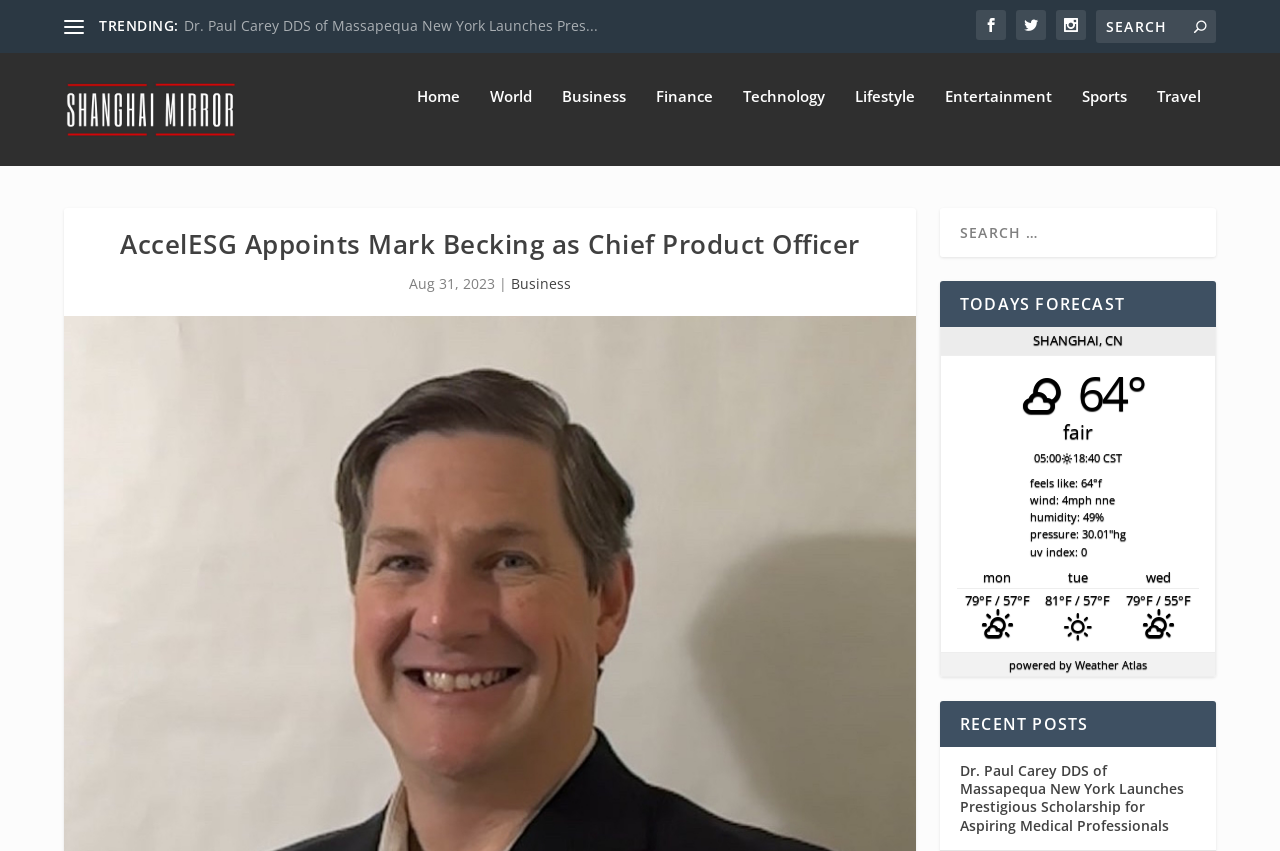Please answer the following question using a single word or phrase: What is the temperature in Shanghai?

64°F